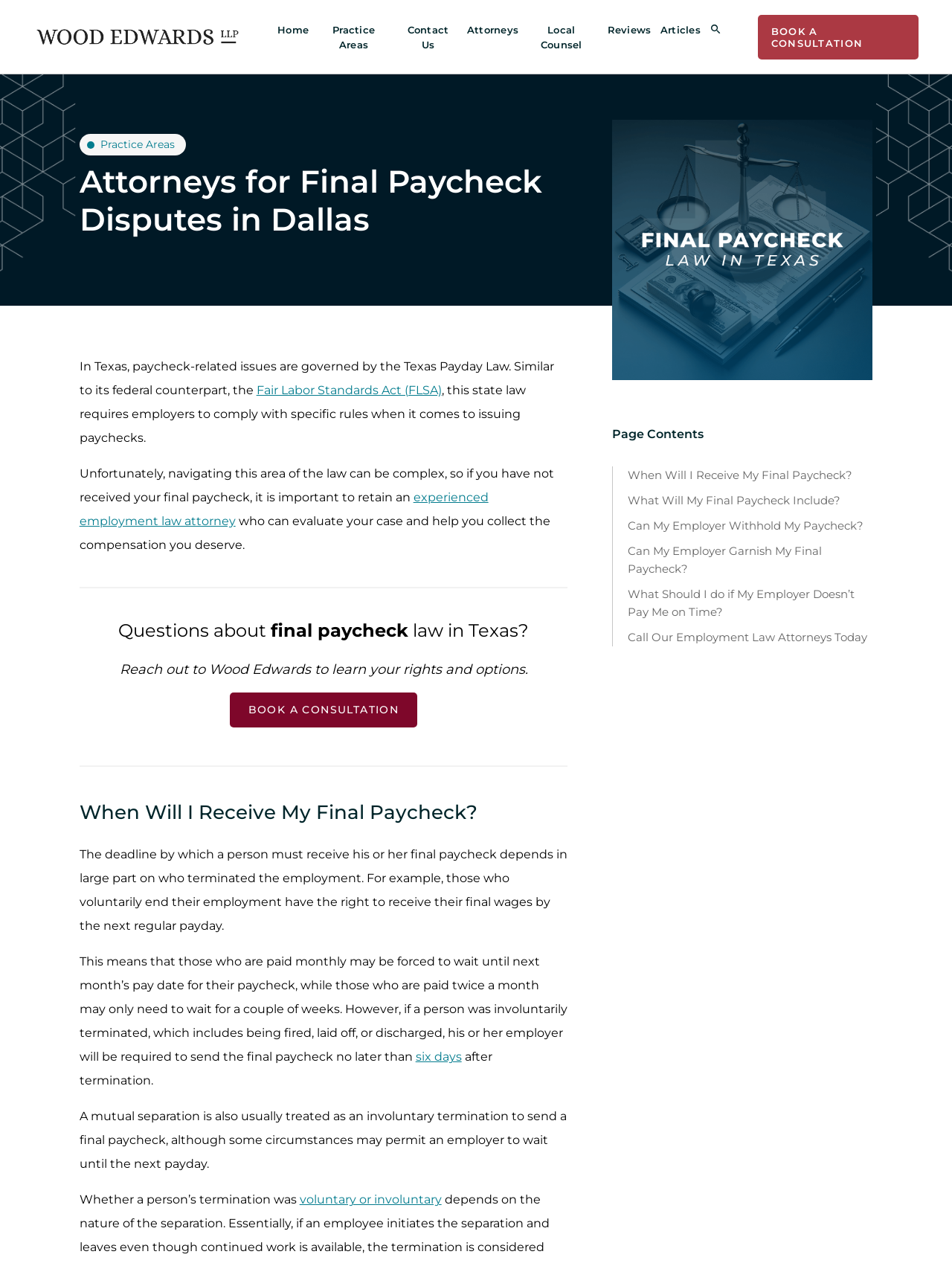What is the topic of the webpage?
Look at the image and answer with only one word or phrase.

Final paycheck disputes in Texas